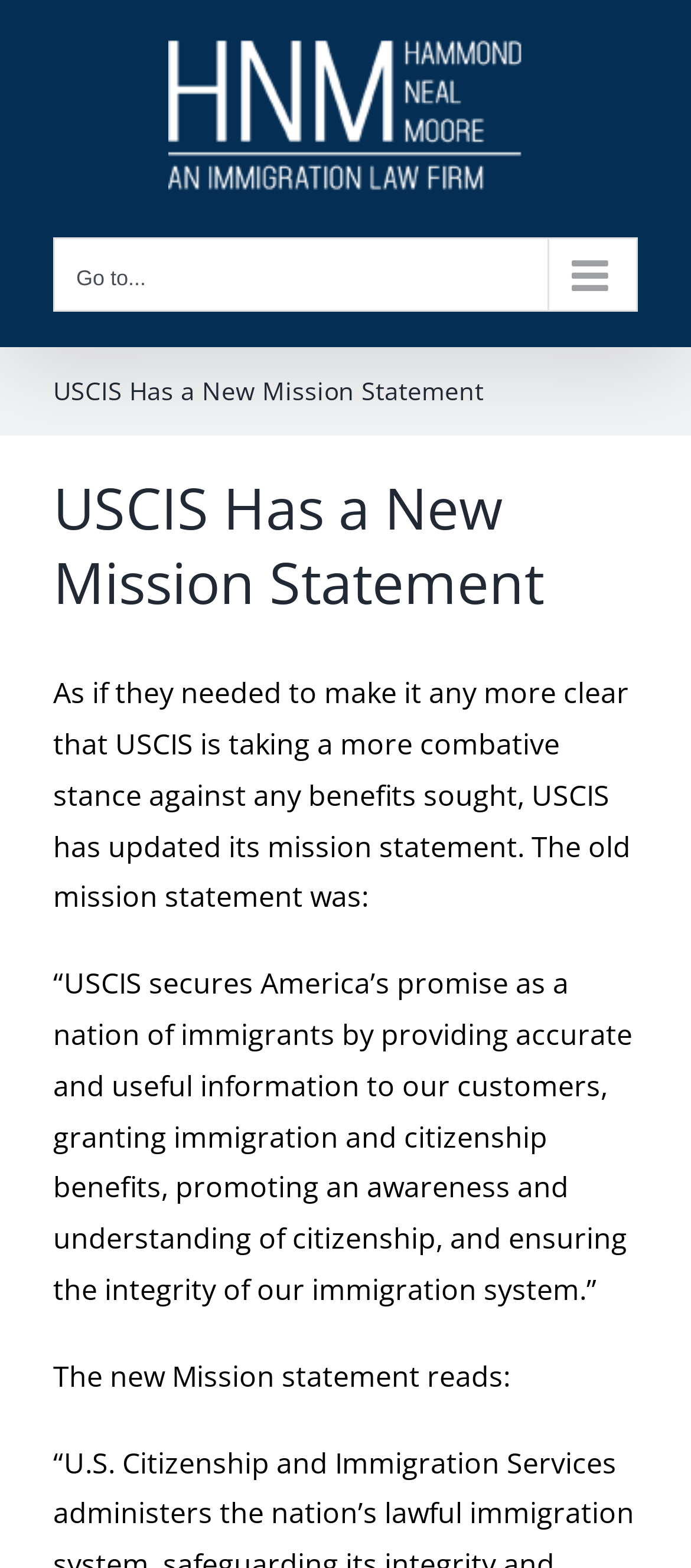Please find and give the text of the main heading on the webpage.

USCIS Has a New Mission Statement